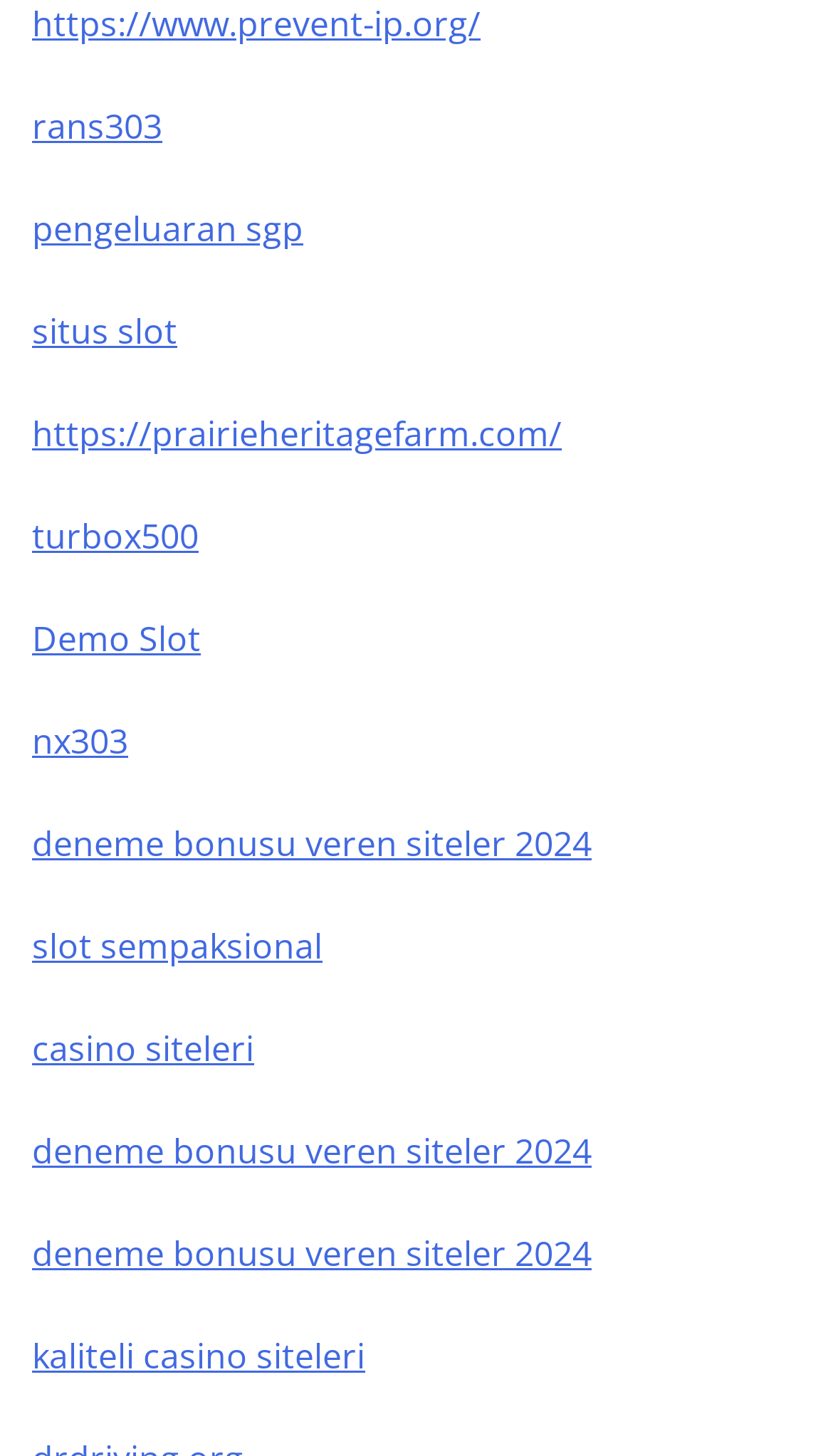Provide your answer to the question using just one word or phrase: How many unique links are on the webpage?

11